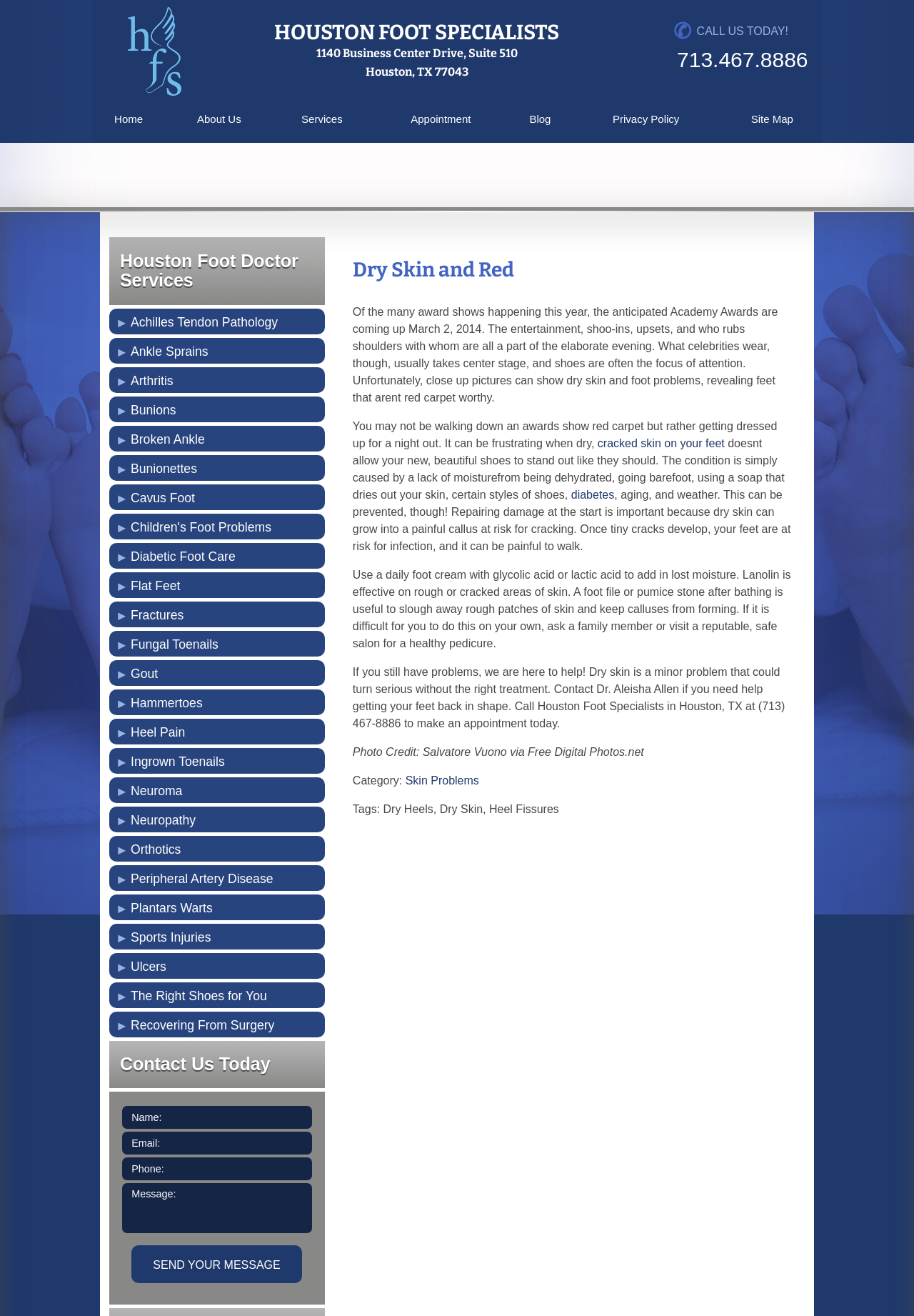Can you give a detailed response to the following question using the information from the image? What is the category of the article?

The article is categorized under 'Skin Problems', which is listed at the bottom of the webpage along with tags such as 'Dry Heels', 'Dry Skin', and 'Heel Fissures'.